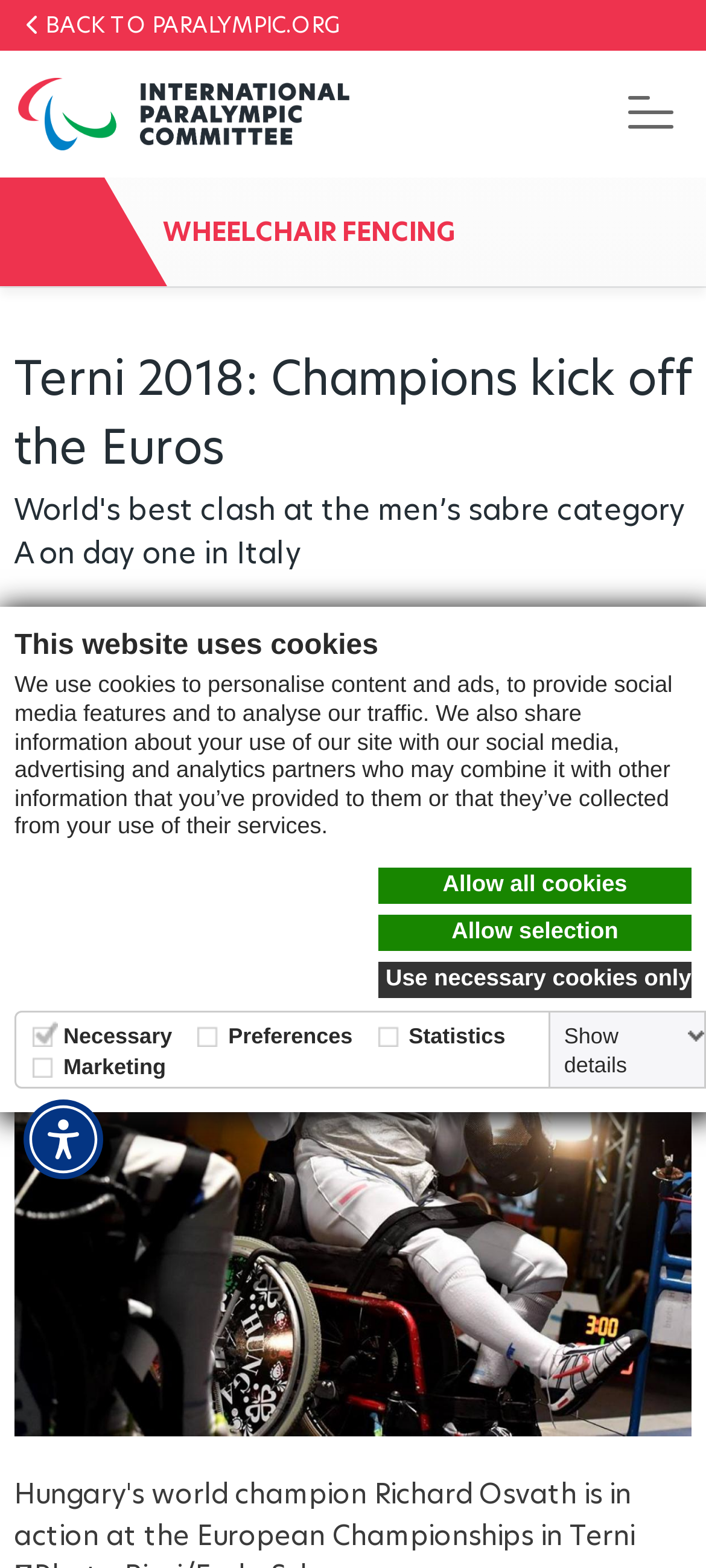Please determine and provide the text content of the webpage's heading.

Terni 2018: Champions kick off the Euros